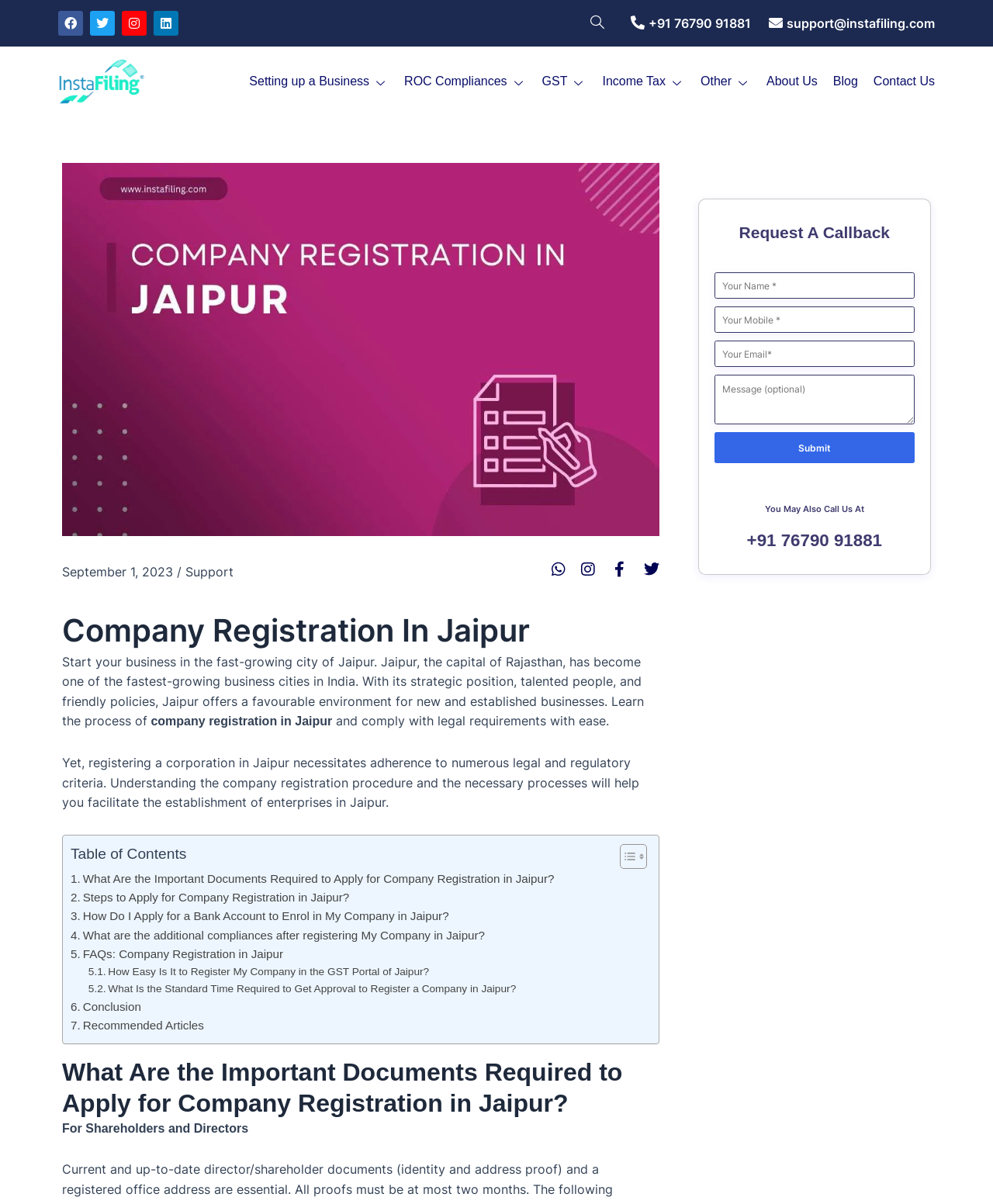Write an elaborate caption that captures the essence of the webpage.

This webpage is about company registration in Jaipur, India. At the top, there are four social media links (Facebook, Twitter, Instagram, and LinkedIn) aligned horizontally, followed by a navigation search button and a phone number (+91 76790 91881) with a link to call or text. Below that, there is an email address (support@instafiling.com) with a link to send an email.

The main content of the webpage is divided into sections. The first section has a heading "Company Registration In Jaipur" and a brief introduction to Jaipur as a business city. There is an image related to company registration in Jaipur on the left side of this section. Below the introduction, there are three paragraphs explaining the process of company registration in Jaipur and the importance of complying with legal requirements.

The next section is a table of contents with links to different parts of the webpage, including "What Are the Important Documents Required to Apply for Company Registration in Jaipur?", "Steps to Apply for Company Registration in Jaipur?", and others.

Following the table of contents, there are several sections with headings and links to related topics, such as "What Are the Important Documents Required to Apply for Company Registration in Jaipur?", "Steps to Apply for Company Registration in Jaipur?", and "FAQs: Company Registration in Jaipur".

On the right side of the webpage, there is a contact form with fields for name, mobile number, email, and message. Below the form, there is a button to submit the form and a phone number (+91 76790 91881) with a link to call or text.

At the bottom of the webpage, there are several links to other related topics, including "Setting up a Business", "ROC Compliances", "GST", "Income Tax", "Other", "About Us", "Blog", and "Contact Us".